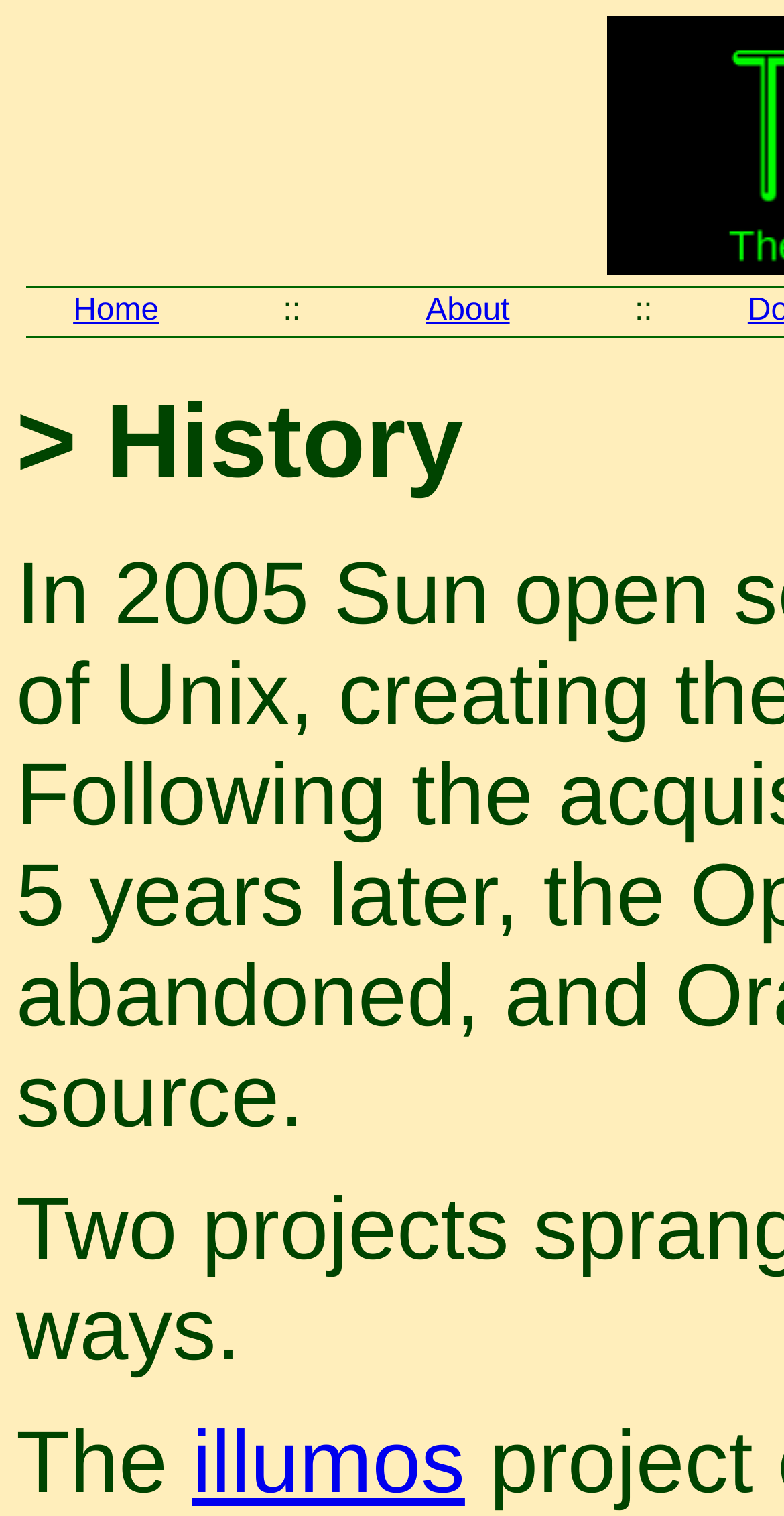How many links are there on the top?
Please provide a single word or phrase based on the screenshot.

2